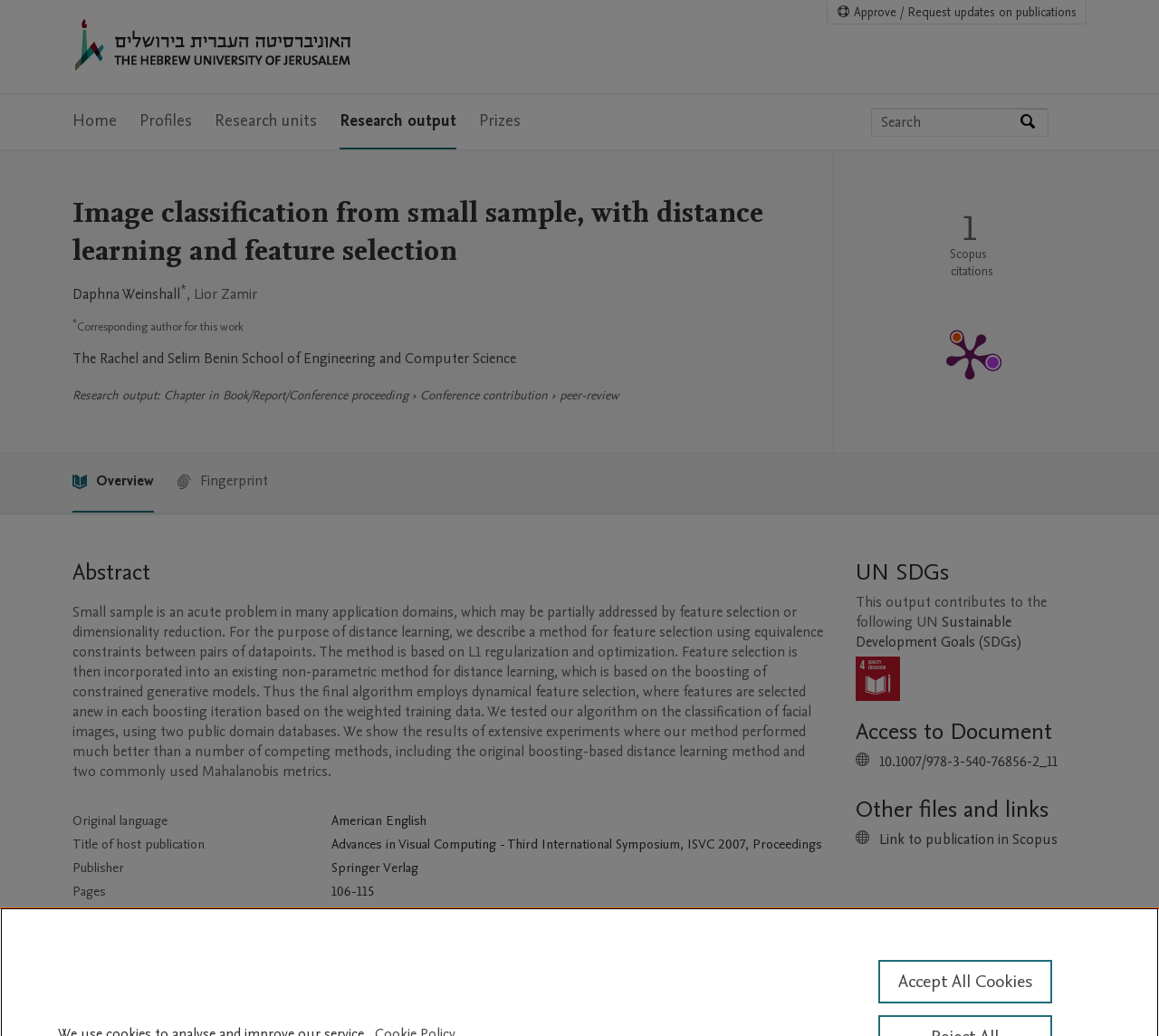Describe in detail what you see on the webpage.

This webpage is about a research publication titled "Image classification from small sample, with distance learning and feature selection" from The Hebrew University of Jerusalem. At the top, there is a logo of the university and a navigation menu with links to the home page, profiles, research units, research output, and prizes. Below the navigation menu, there is a search bar with a button to search by expertise, name, or affiliation.

The main content of the page is divided into several sections. The first section displays the title of the publication, the authors' names, and their affiliations. The authors are Daphna Weinshall and Lior Zamir, and the corresponding author is indicated. The publication is from the Rachel and Selim Benin School of Engineering and Computer Science.

The next section is about the research output, which is a chapter in a book/report/conference proceeding. It is a conference contribution, peer-reviewed, and has a publication metric section that shows one Scopus citation.

Following this, there is an abstract section that provides a detailed summary of the research publication. The abstract is a lengthy text that describes the method for feature selection using equivalence constraints between pairs of datapoints and its application to image classification.

Below the abstract, there is a table with several rows, each containing information about the publication, such as the original language, title of the host publication, publisher, pages, number of pages, edition, ISBN, state, and event.

The page also has a section about the United Nations Sustainable Development Goals (SDGs) that this research output contributes to, specifically SDG 4 - Quality Education.

Finally, there are sections for accessing the document, other files and links, and a button to accept all cookies.